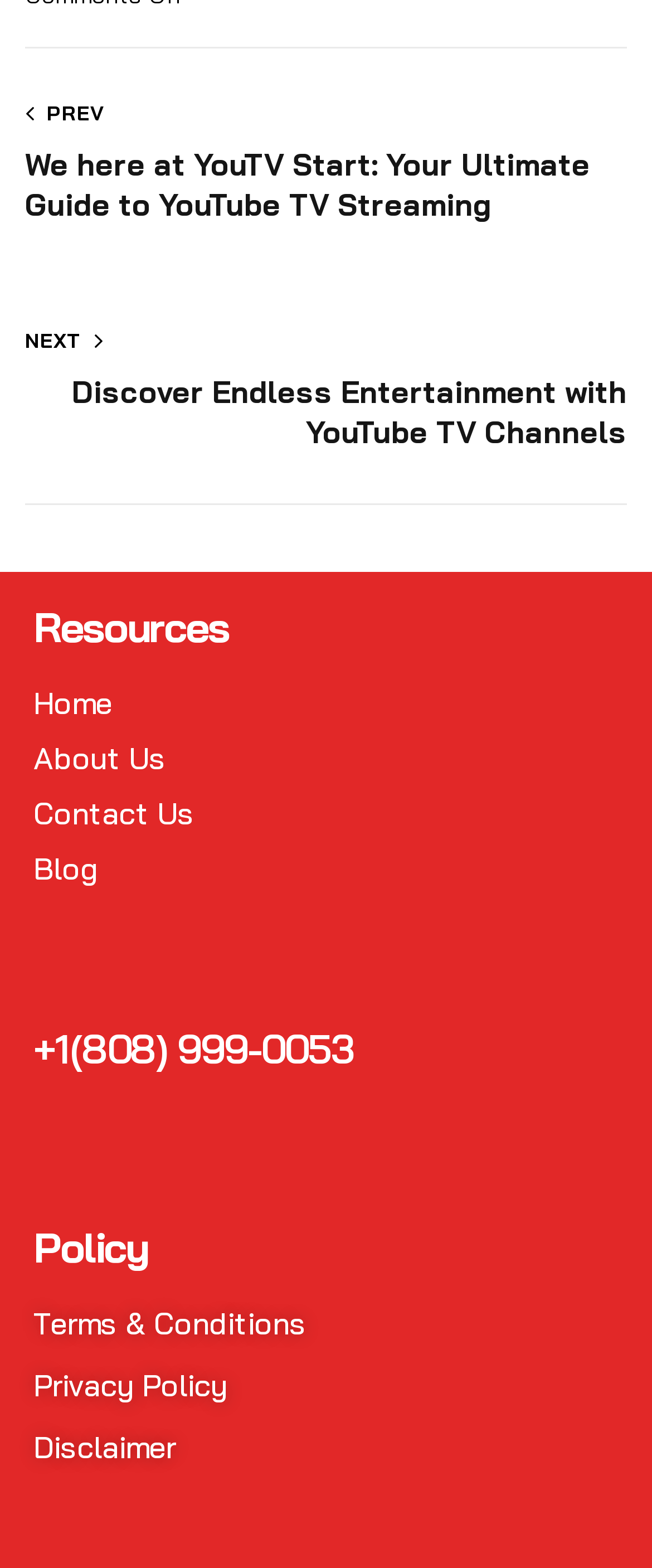What is the phone number listed on the webpage?
Please give a detailed and elaborate answer to the question.

I found the phone number listed under the heading '+1(808) 999-0053', which is also a clickable link.